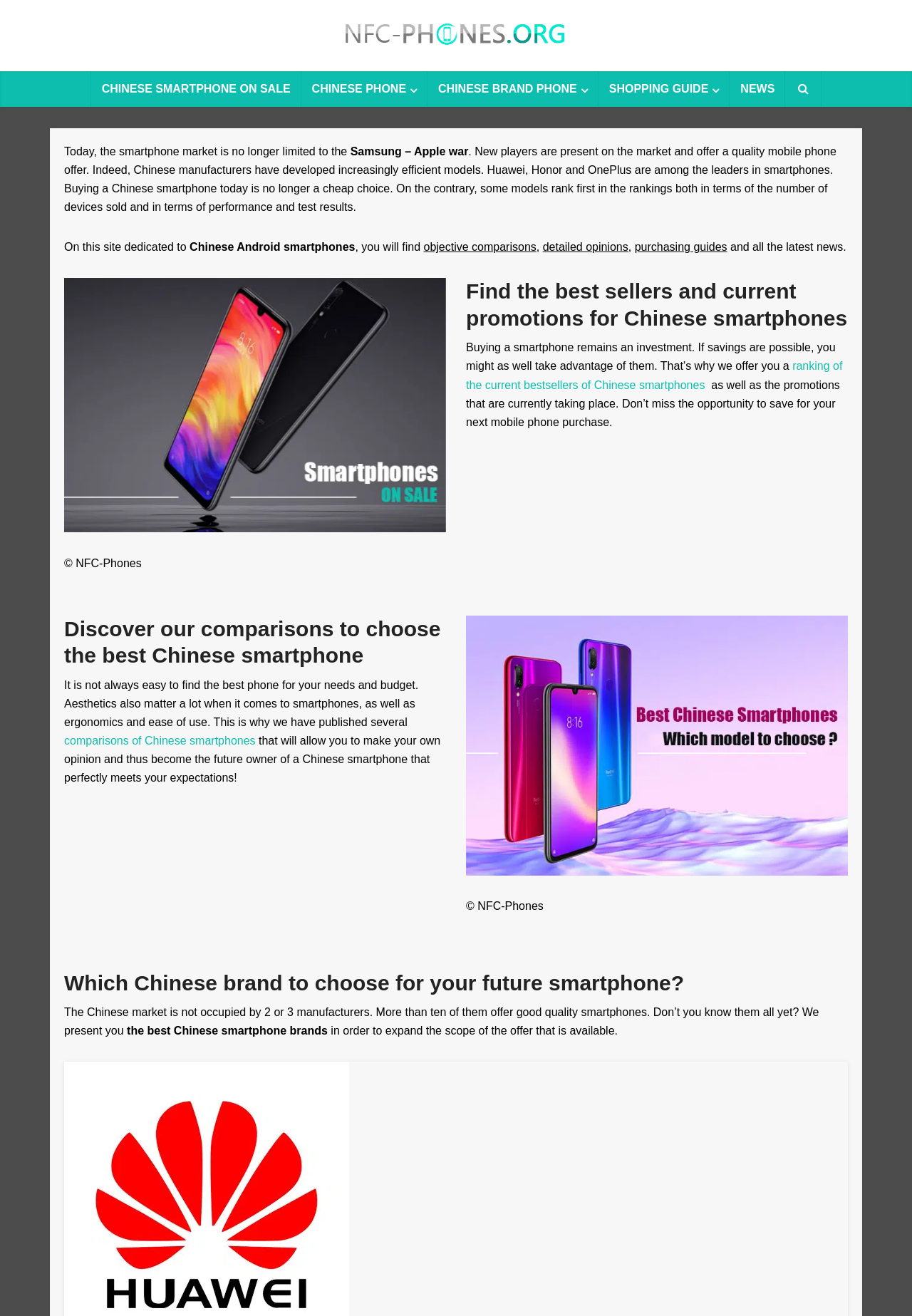Pinpoint the bounding box coordinates of the element to be clicked to execute the instruction: "Click on NFC-Phones".

[0.373, 0.0, 0.627, 0.043]